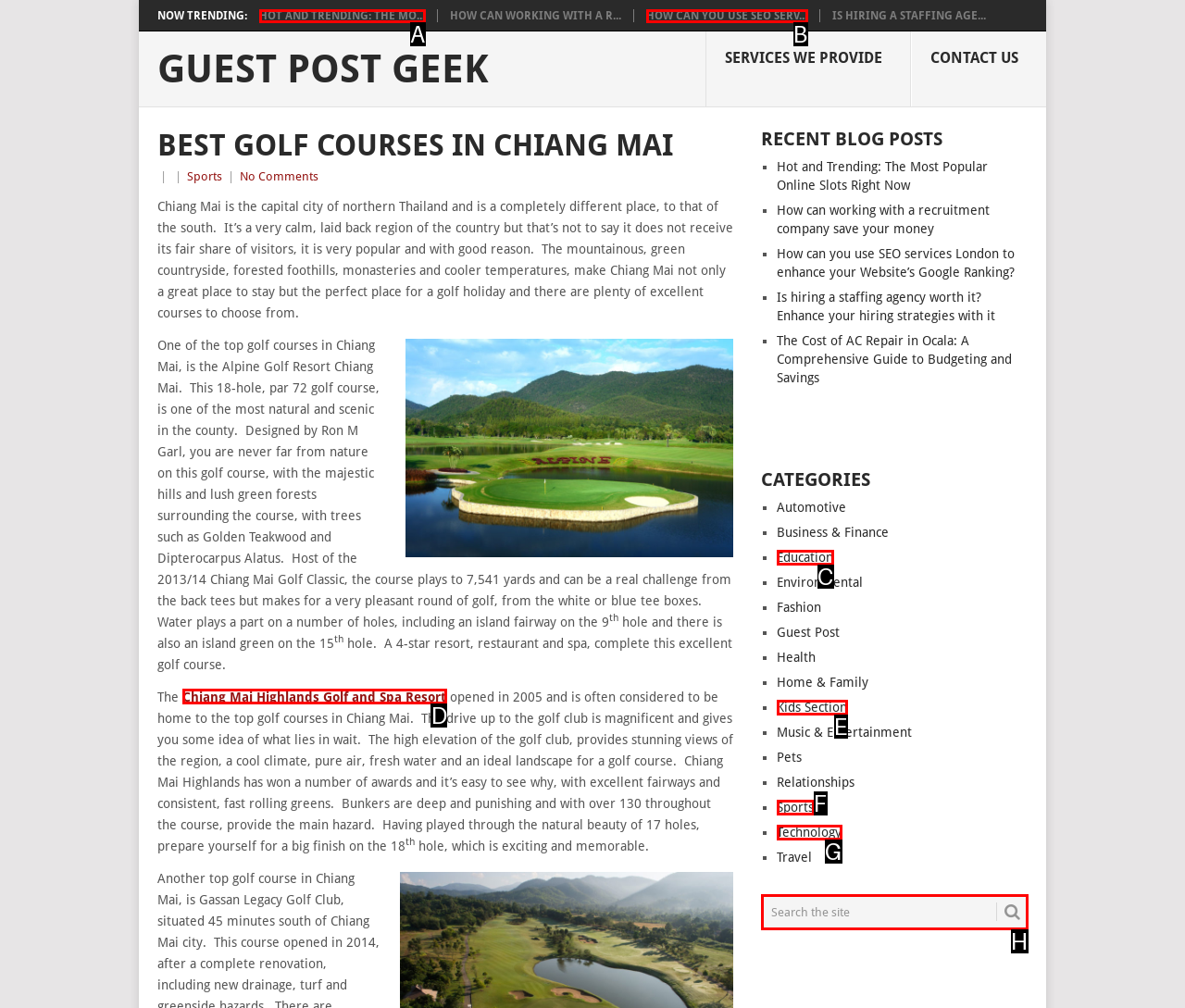Which option should be clicked to execute the following task: Like the comment by 'meanstreak and cmcdonald'? Respond with the letter of the selected option.

None